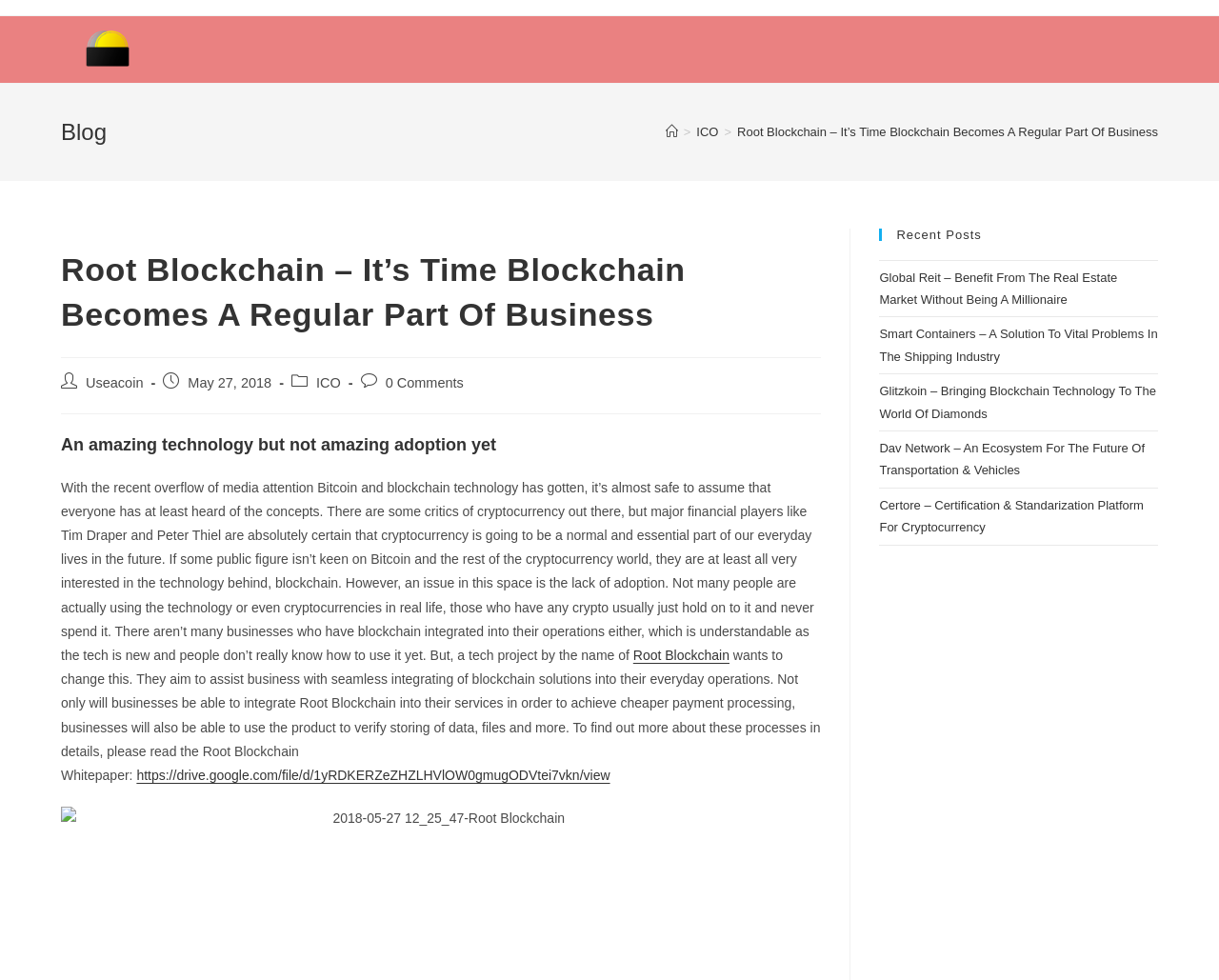Bounding box coordinates are specified in the format (top-left x, top-left y, bottom-right x, bottom-right y). All values are floating point numbers bounded between 0 and 1. Please provide the bounding box coordinate of the region this sentence describes: 0 Comments

[0.316, 0.383, 0.38, 0.398]